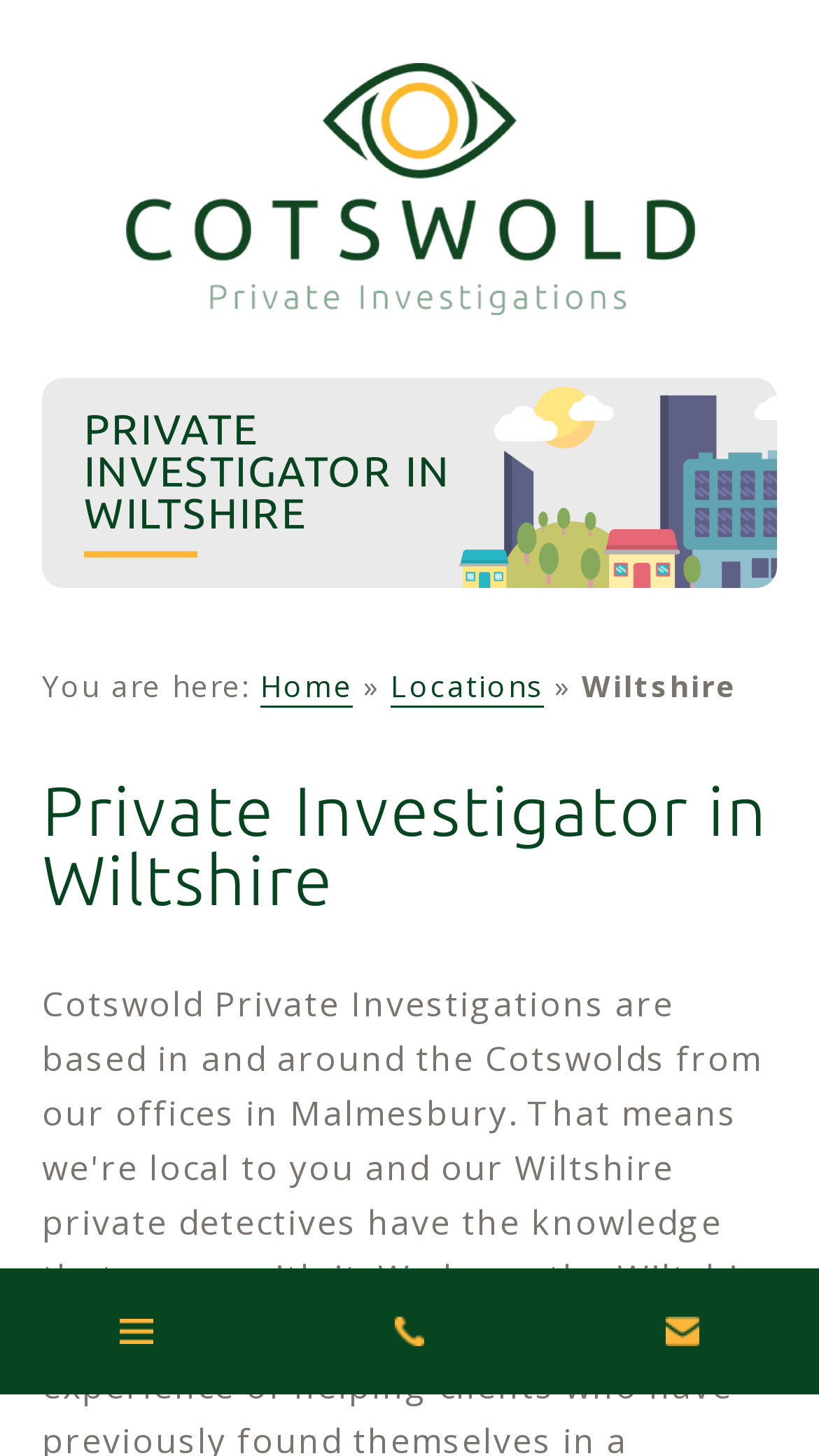Given the element description: "01666 330 186", predict the bounding box coordinates of the UI element it refers to, using four float numbers between 0 and 1, i.e., [left, top, right, bottom].

[0.333, 0.871, 0.667, 0.958]